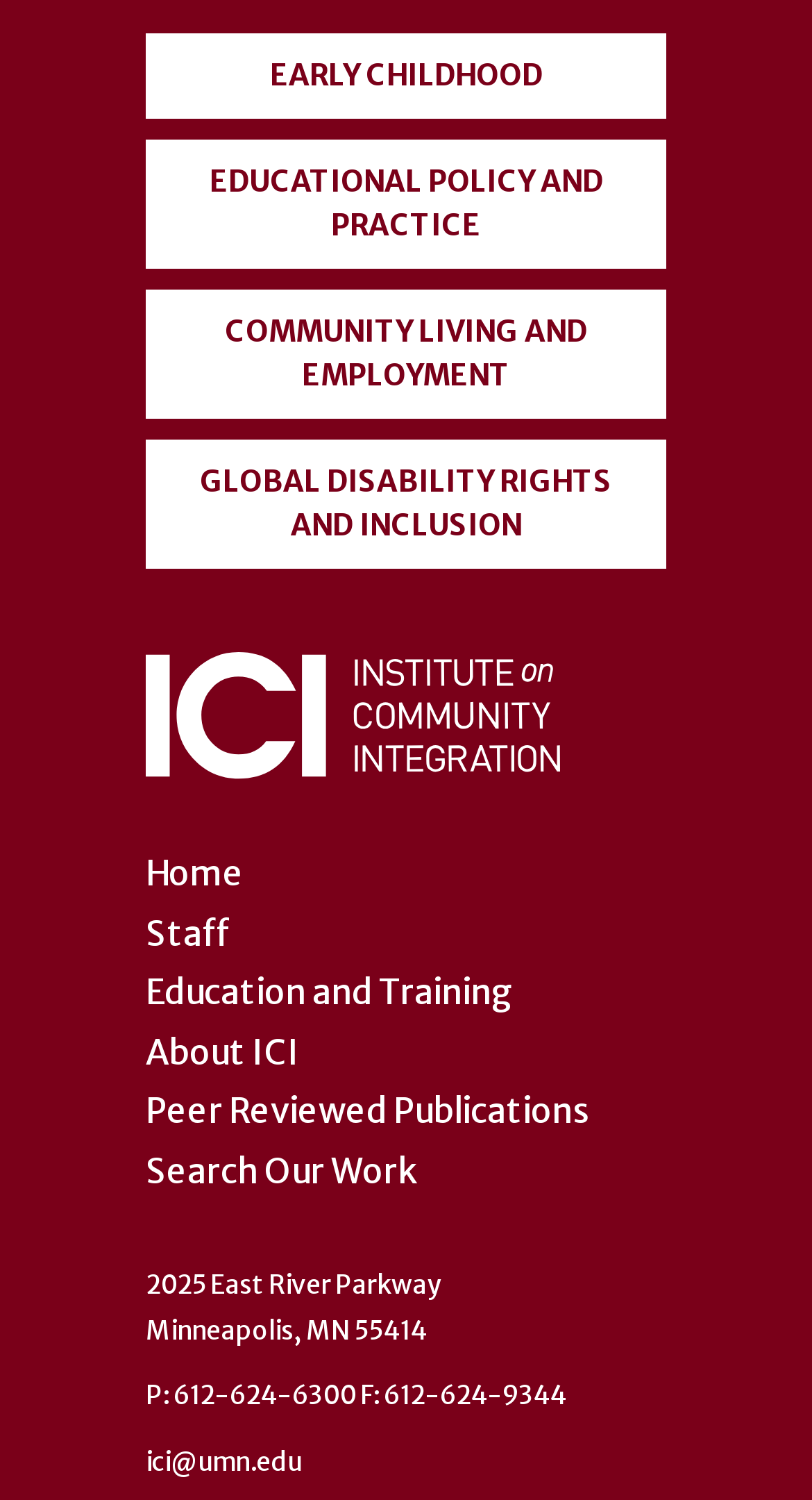Determine the bounding box coordinates of the section I need to click to execute the following instruction: "search for publications". Provide the coordinates as four float numbers between 0 and 1, i.e., [left, top, right, bottom].

[0.179, 0.727, 0.726, 0.755]